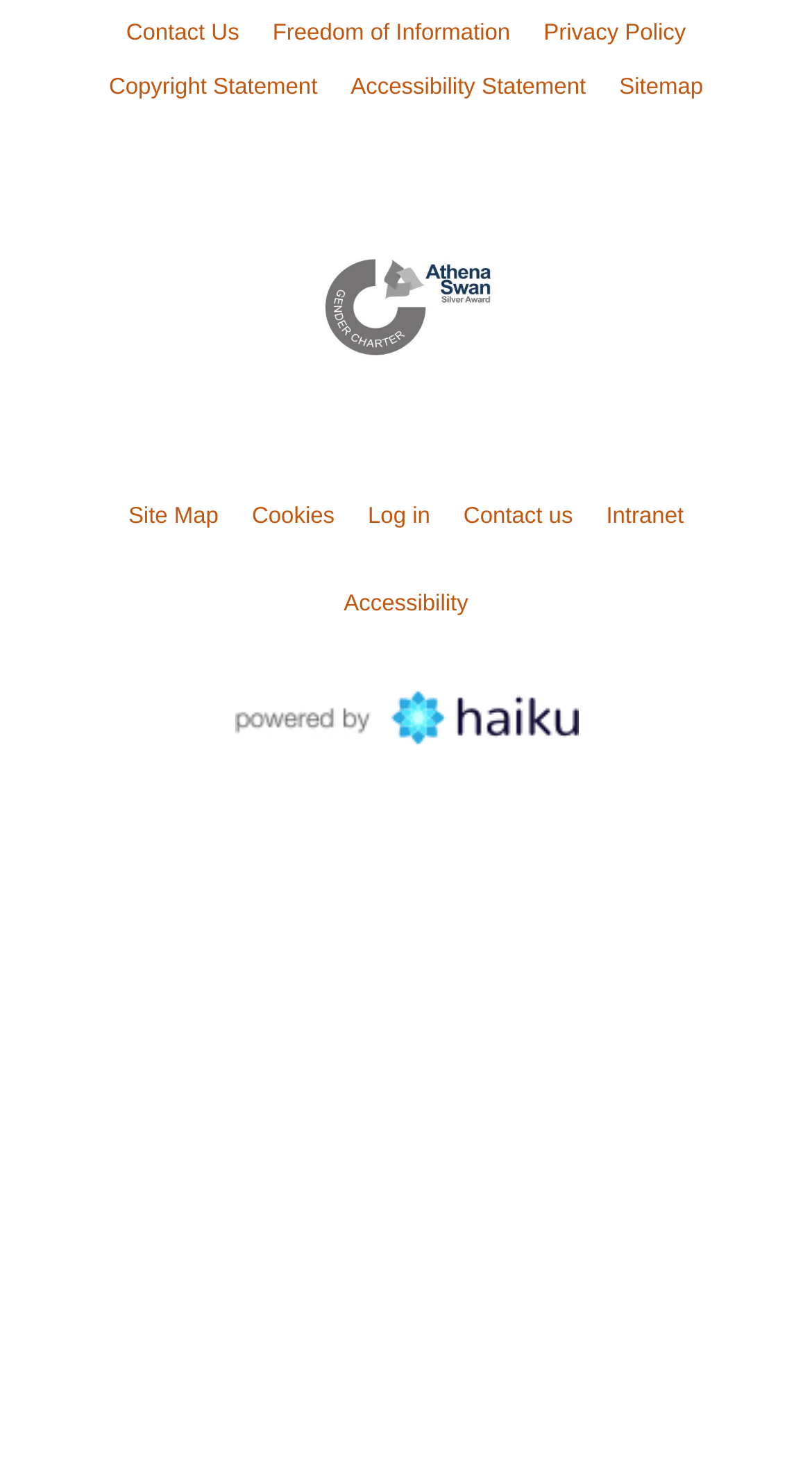How many links are there on the top row?
Using the image, answer in one word or phrase.

3